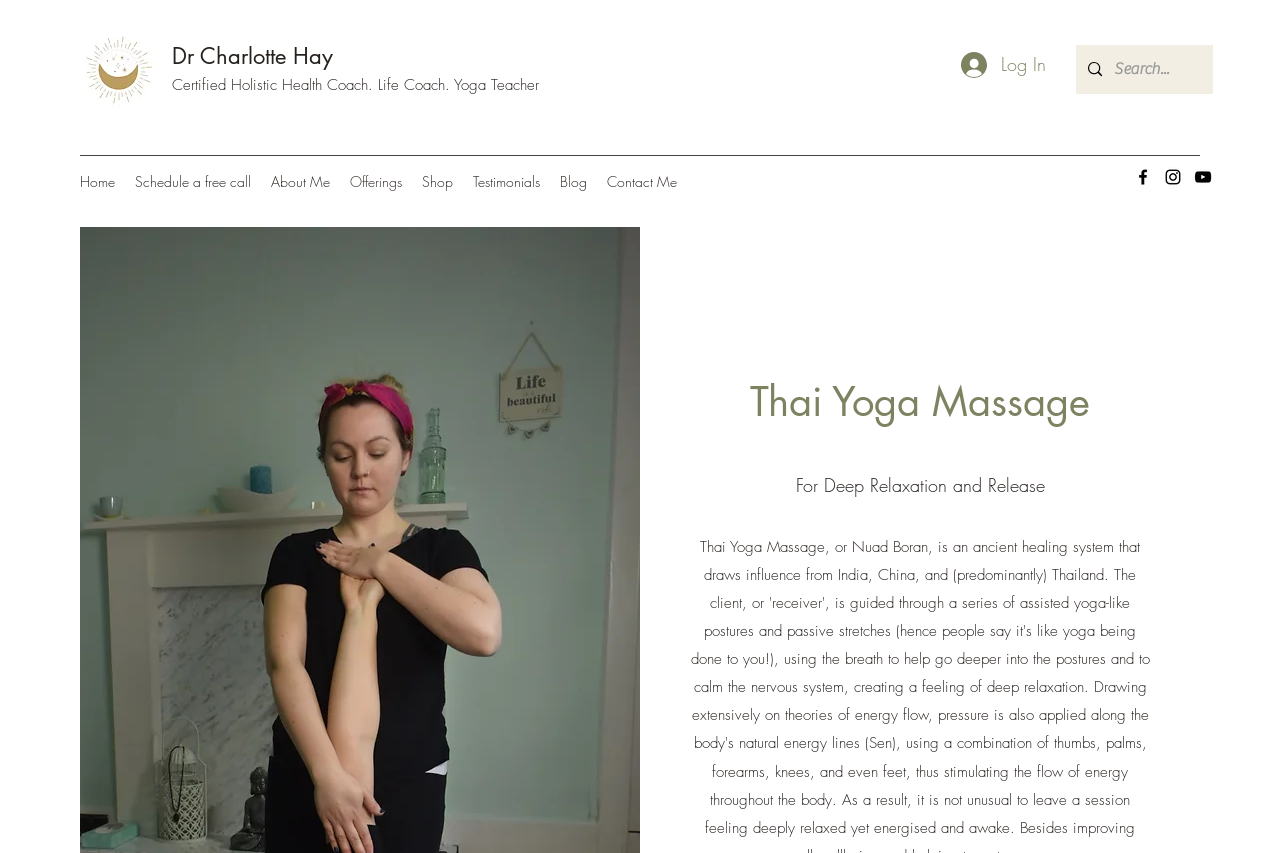What is the profession of Dr Charlotte Hay?
Analyze the screenshot and provide a detailed answer to the question.

Based on the webpage, Dr Charlotte Hay is a Certified Holistic Health Coach, Life Coach, and Yoga Teacher, as indicated by the StaticText element with the text 'Certified Holistic Health Coach. Life Coach. Yoga Teacher'.